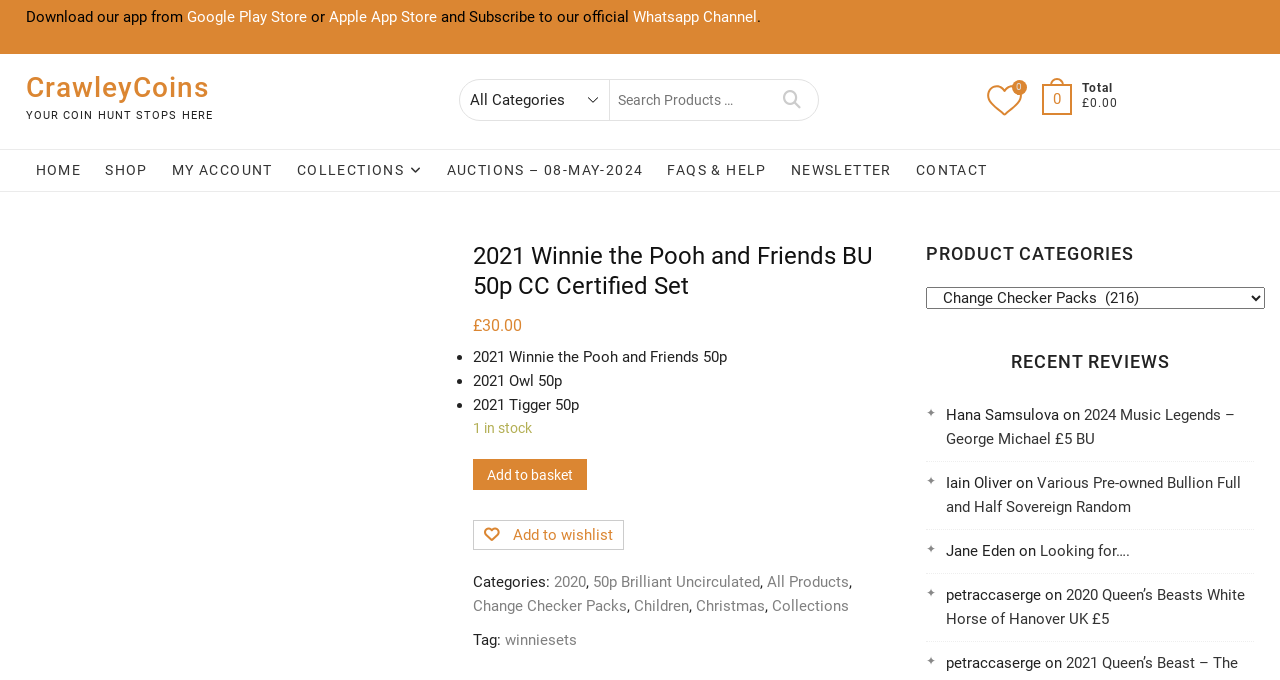Based on the element description, predict the bounding box coordinates (top-left x, top-left y, bottom-right x, bottom-right y) for the UI element in the screenshot: Twighlightzone

None